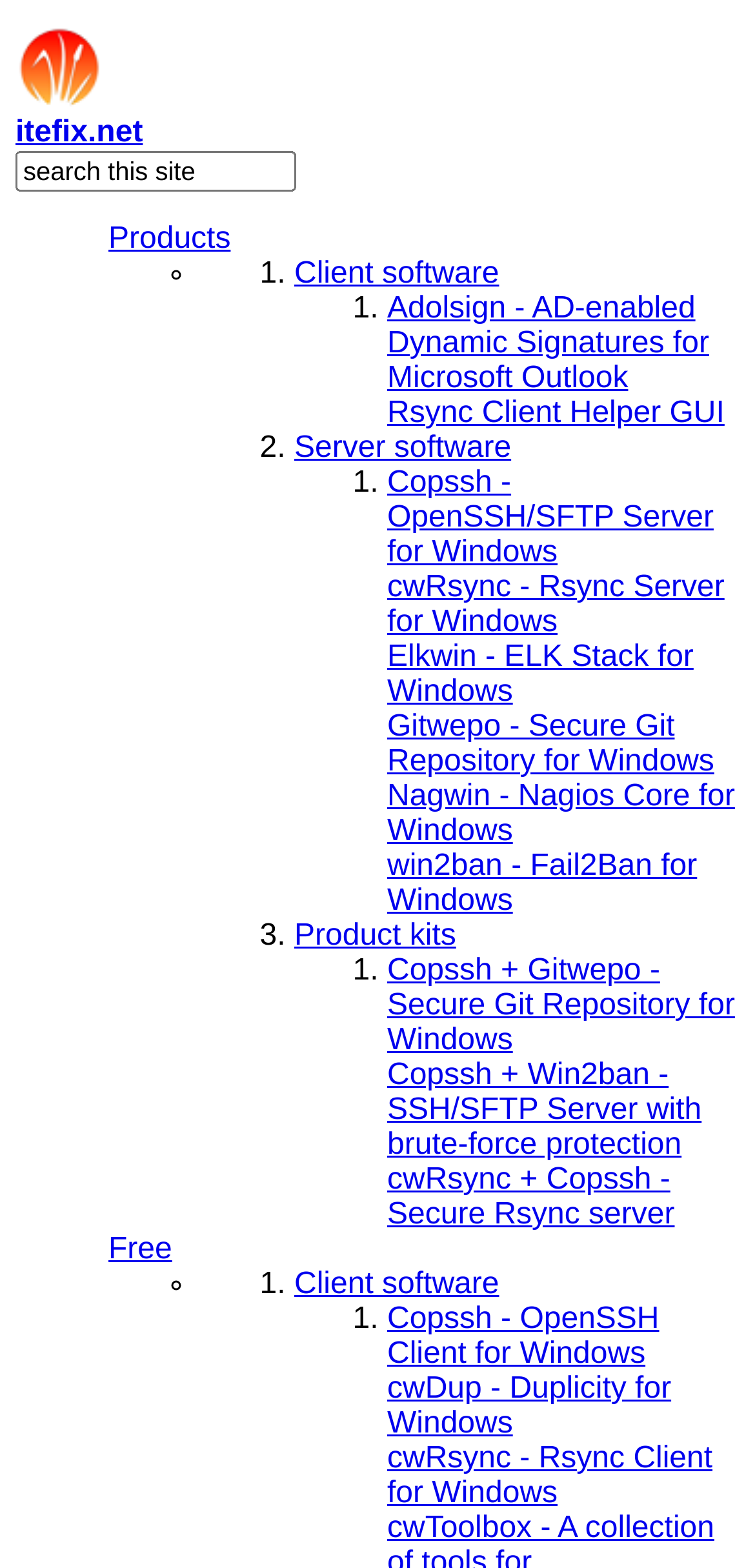Please find the bounding box for the UI element described by: "win2ban - Fail2Ban for Windows".

[0.513, 0.542, 0.923, 0.585]